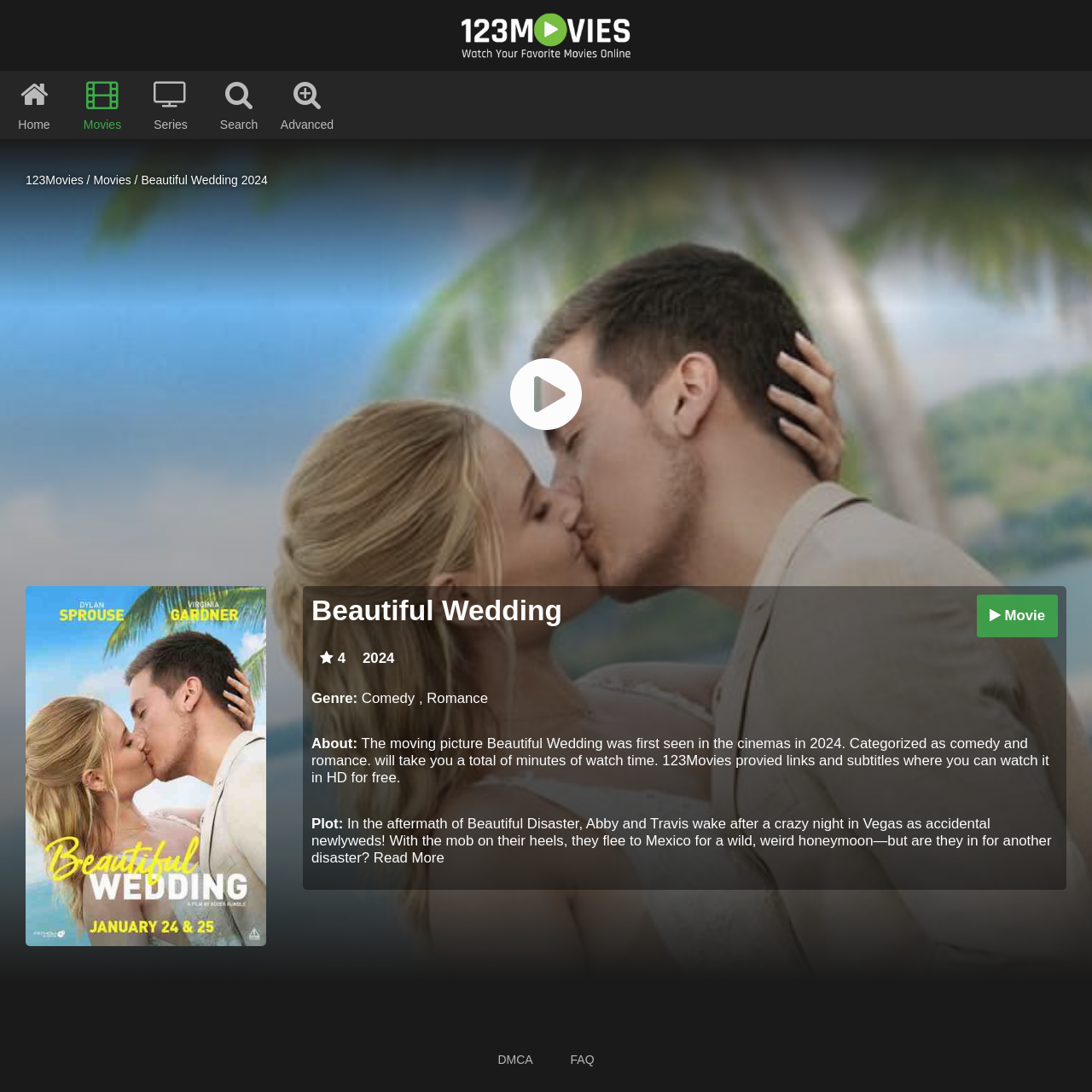Find the bounding box coordinates of the element's region that should be clicked in order to follow the given instruction: "View the advanced search options". The coordinates should consist of four float numbers between 0 and 1, i.e., [left, top, right, bottom].

[0.257, 0.108, 0.306, 0.12]